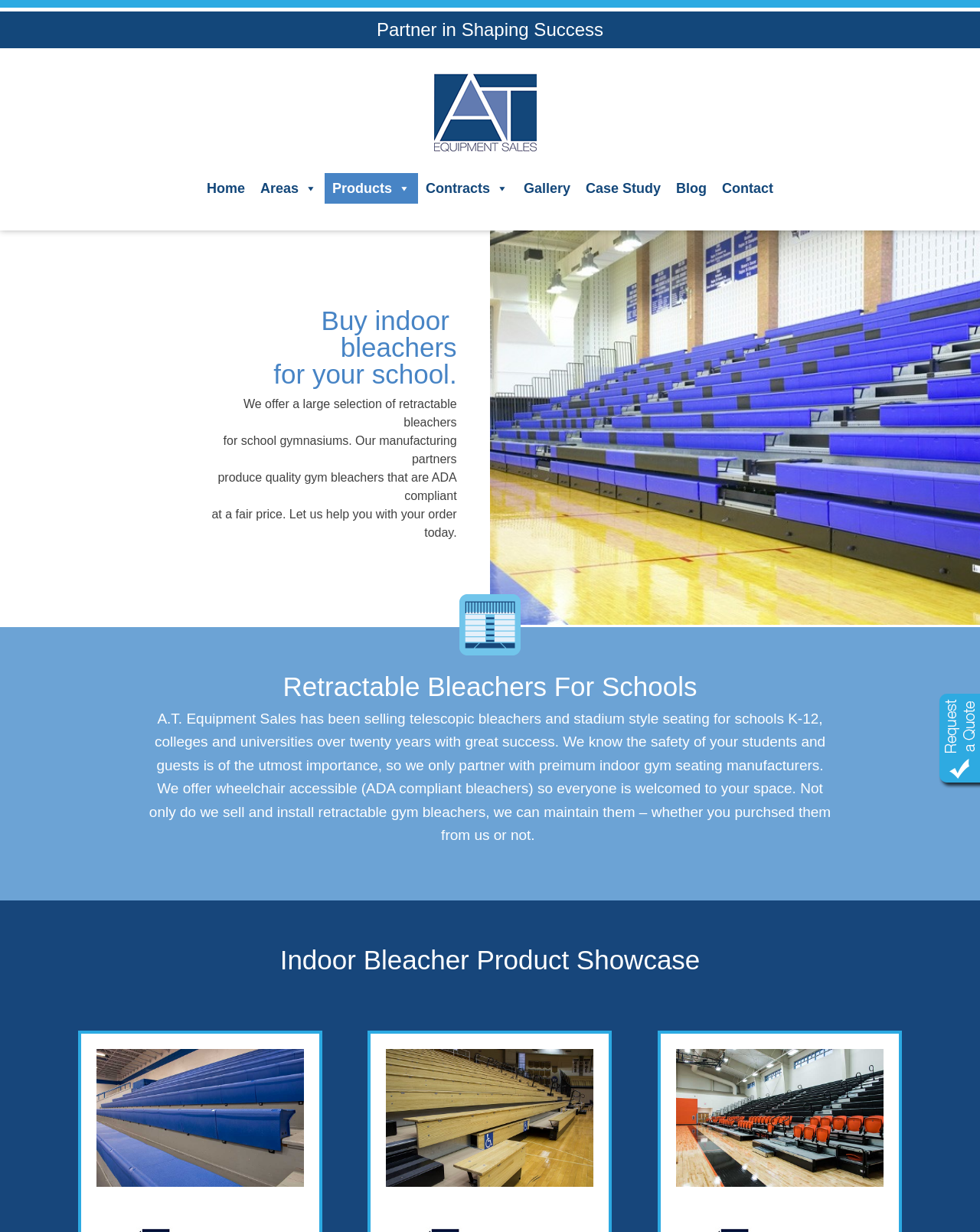What type of products does the company offer?
Offer a detailed and exhaustive answer to the question.

The company offers retractable bleachers for schools, which is evident from the heading 'Retractable Bleachers For Schools' and the description of the products on the webpage.